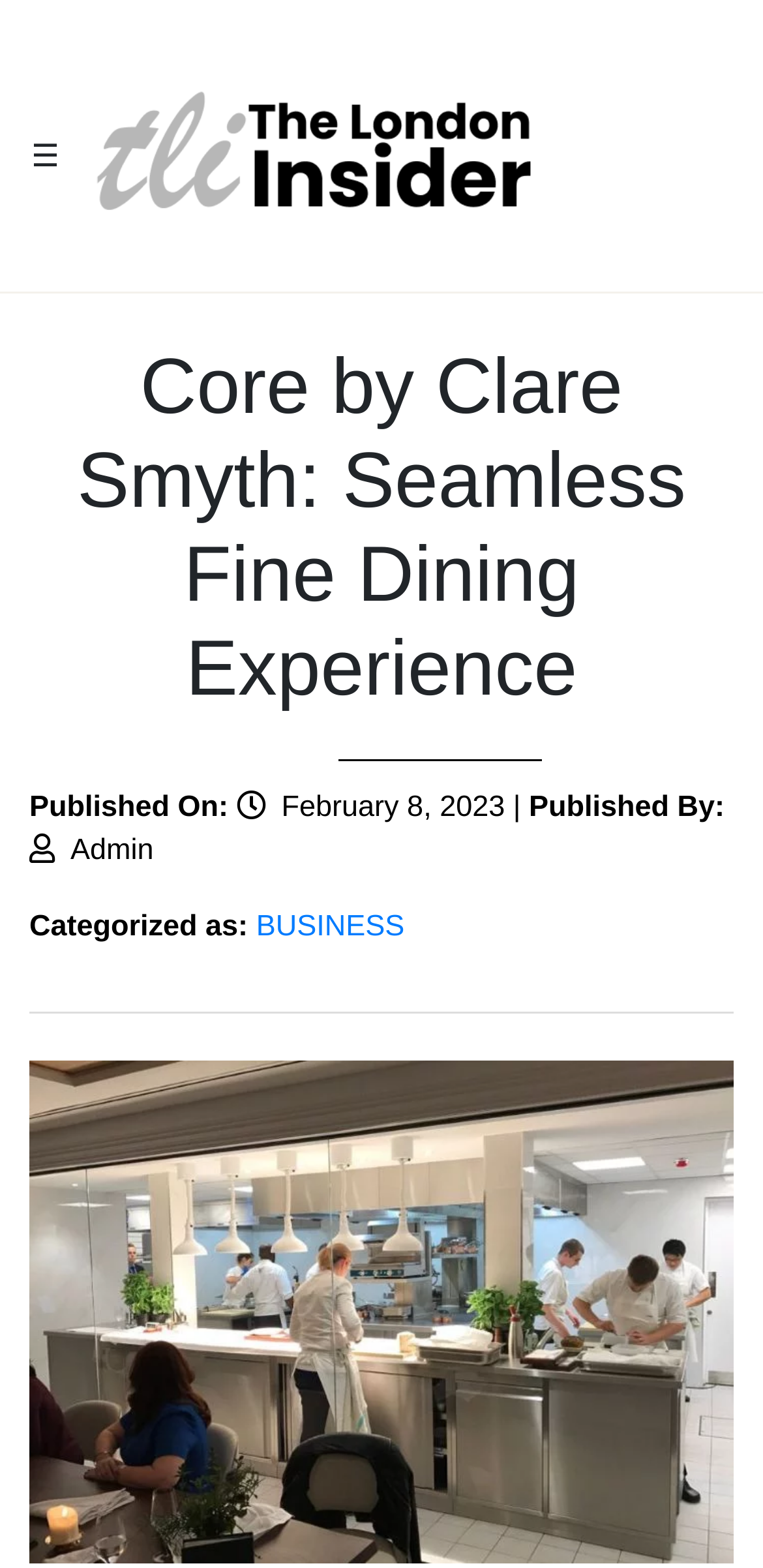What is the name of the restaurant?
Please provide a single word or phrase answer based on the image.

Core by Clare Smyth